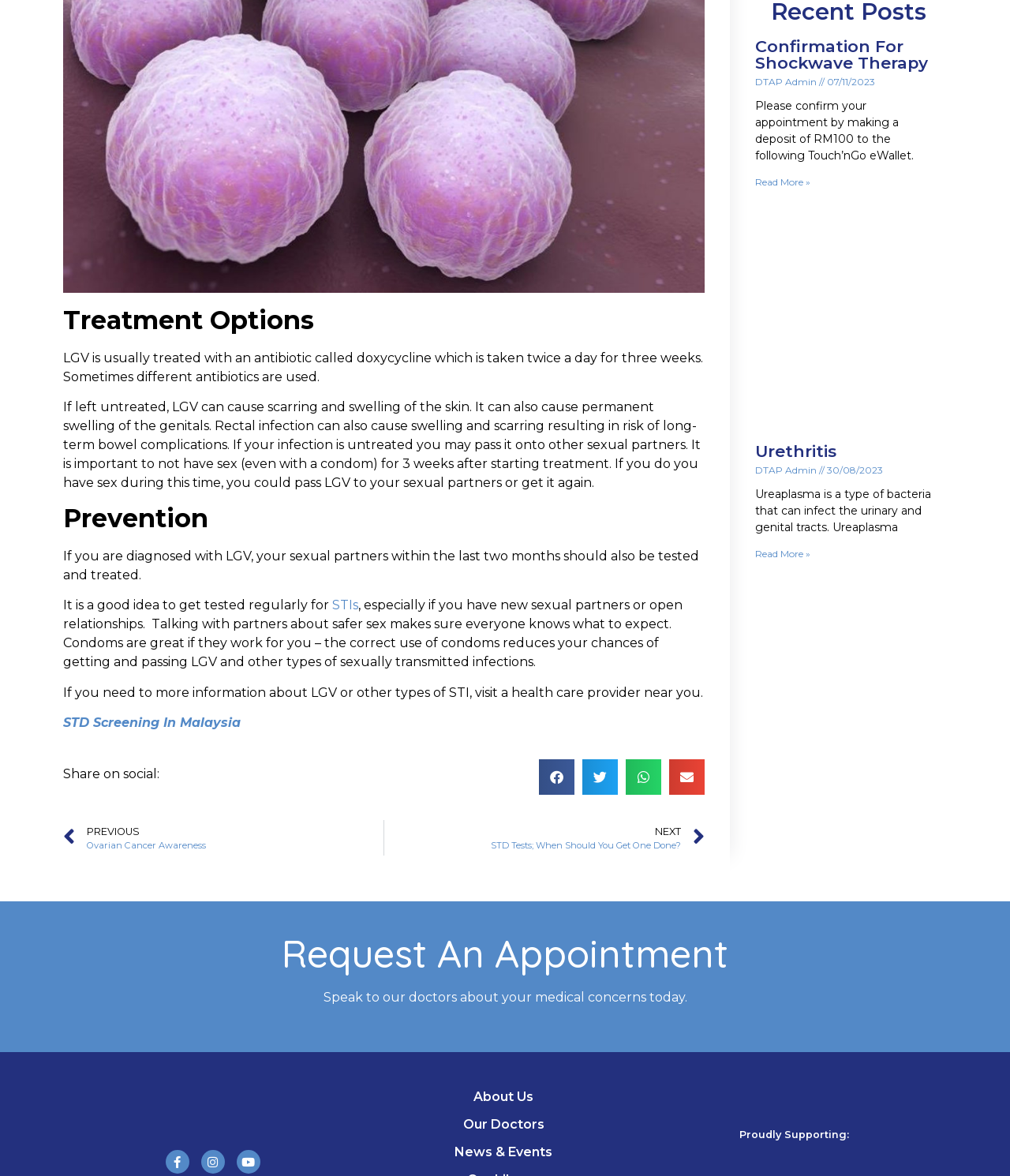Identify the bounding box coordinates of the part that should be clicked to carry out this instruction: "Request an appointment".

[0.062, 0.795, 0.938, 0.827]